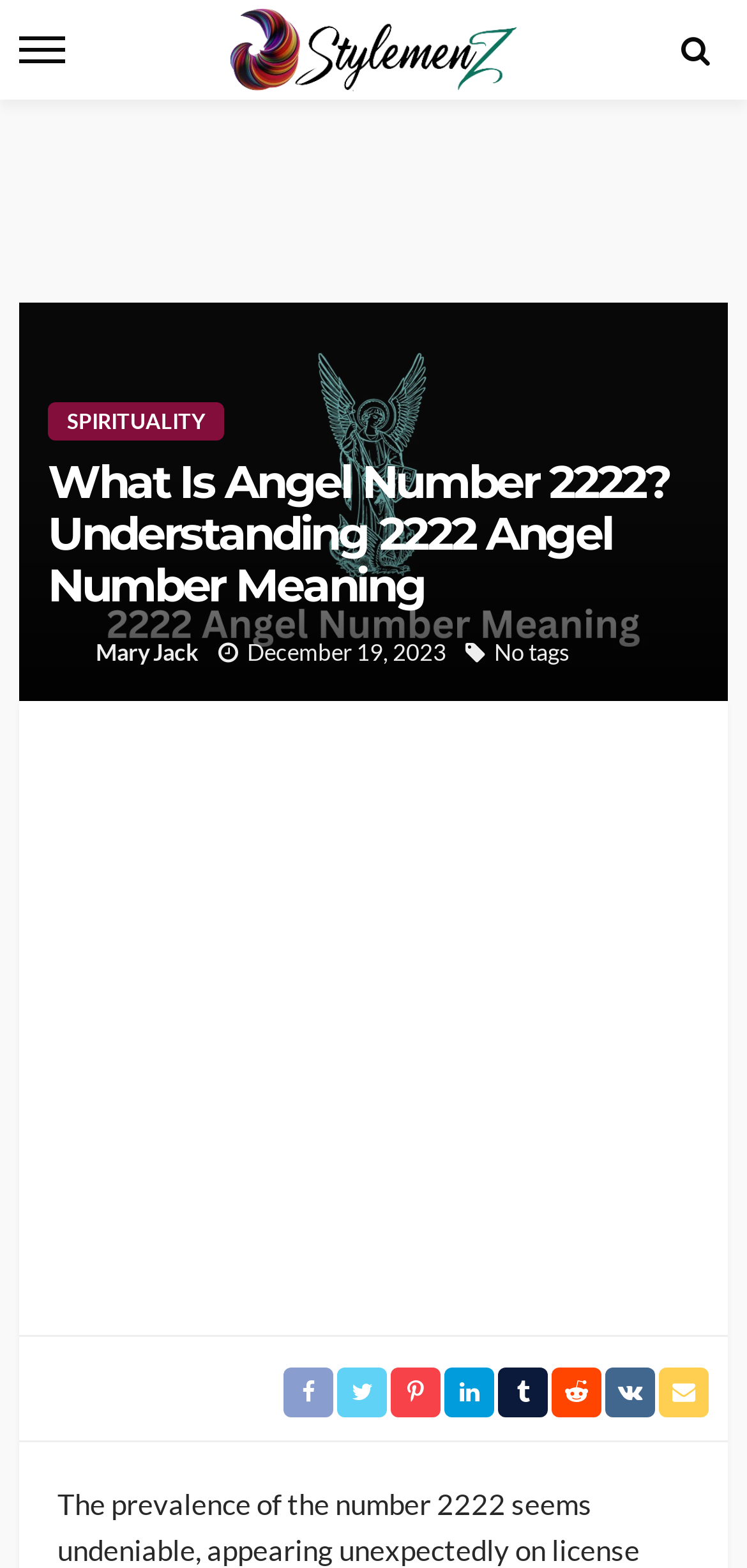Answer briefly with one word or phrase:
What is the main topic of the article?

Angel Number 2222